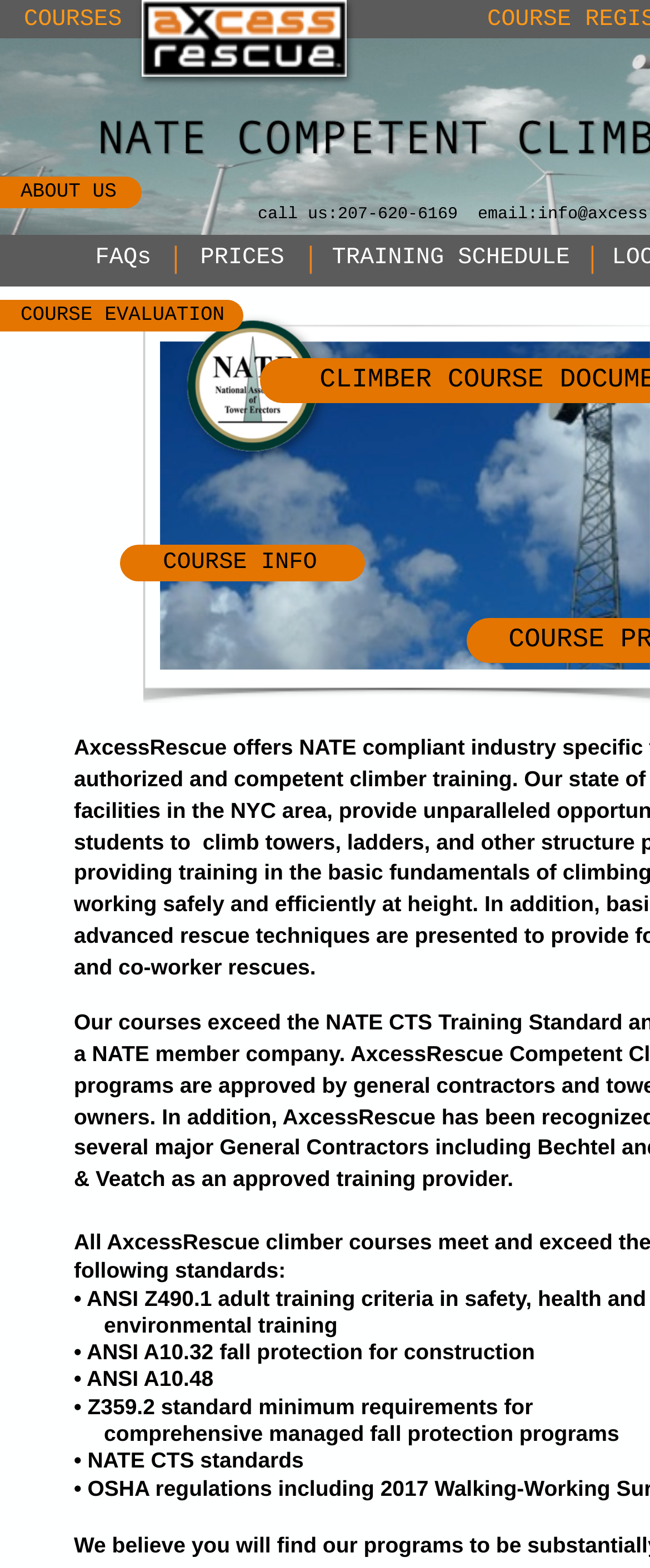Please give a one-word or short phrase response to the following question: 
Where can I find the training schedule?

TRAINING SCHEDULE link